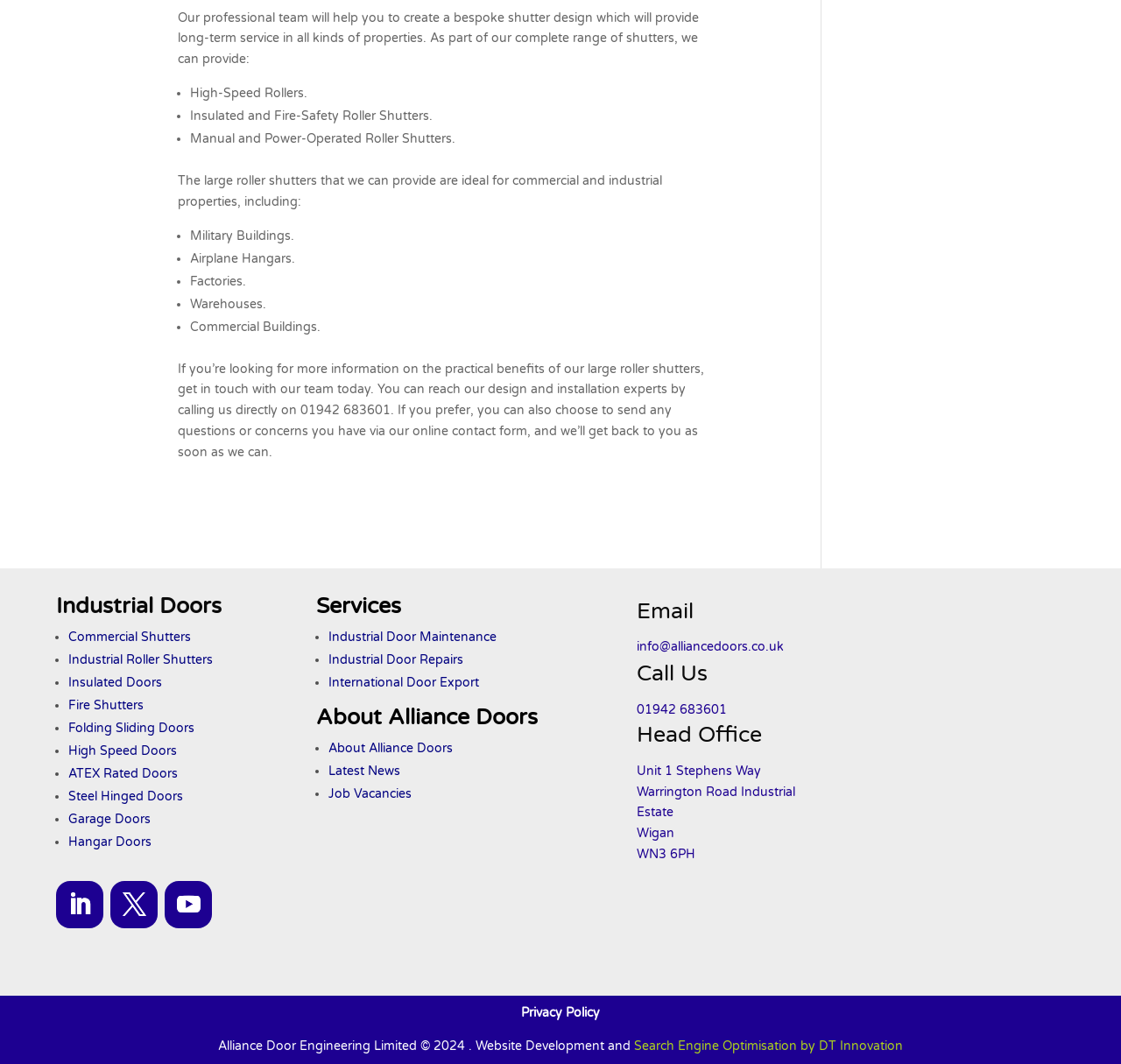Identify the bounding box coordinates for the UI element described as: "Job Vacancies". The coordinates should be provided as four floats between 0 and 1: [left, top, right, bottom].

[0.293, 0.739, 0.367, 0.753]